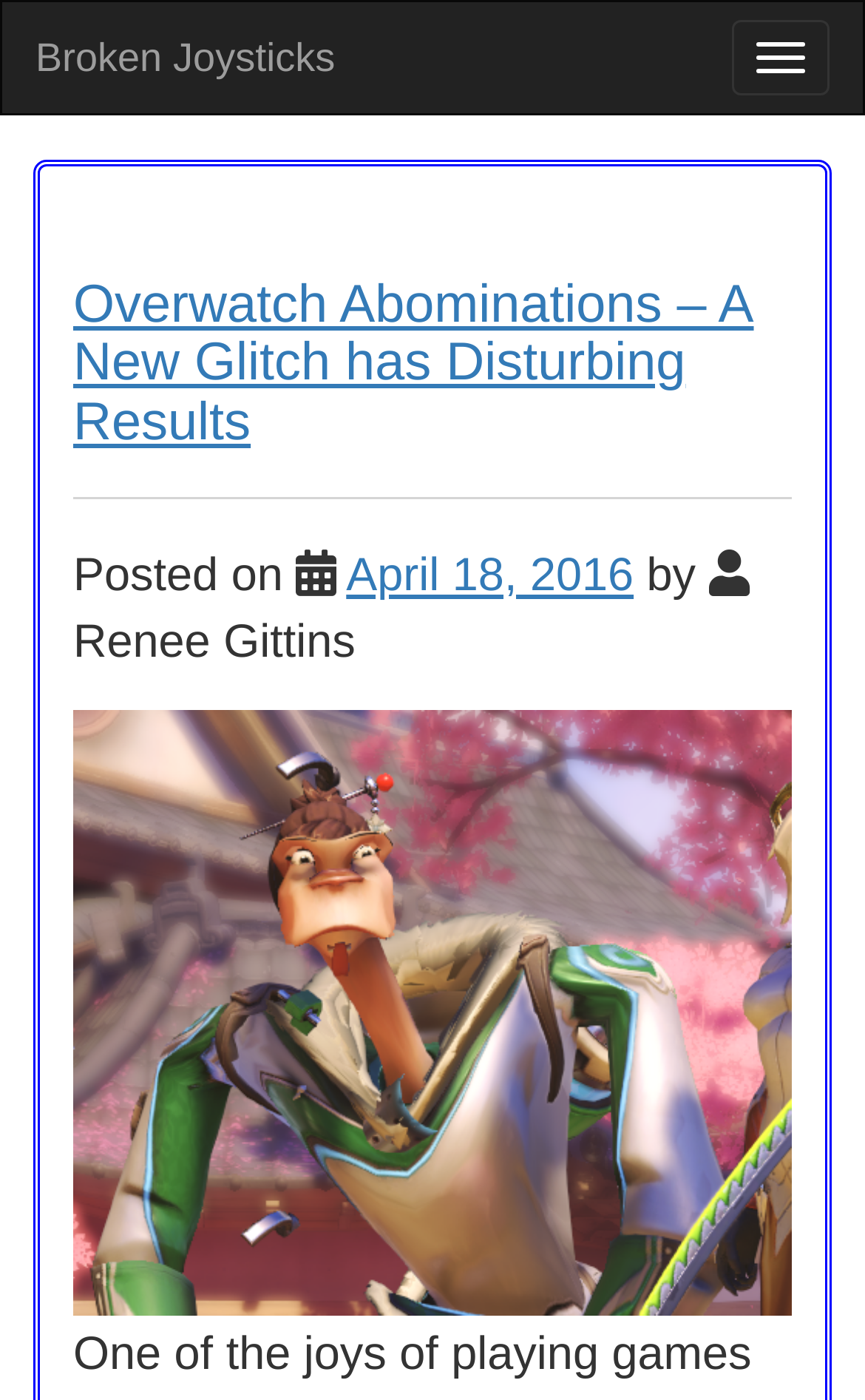Explain the webpage in detail.

The webpage appears to be an article about a glitch in the game Overwatch. At the top left of the page, there is a link to the website "Broken Joysticks". On the top right, there is a button labeled "Toggle navigation". 

Below the button, there is a heading that reads "Overwatch Abominations – A New Glitch has Disturbing Results", which is also a link. Underneath the heading, there is a horizontal separator line. 

The article's metadata, including the posting date "April 18, 2016", and the author's name "Renee Gittins", are displayed below the separator line. The posting date is a link. The author's name is positioned to the right of the posting date.